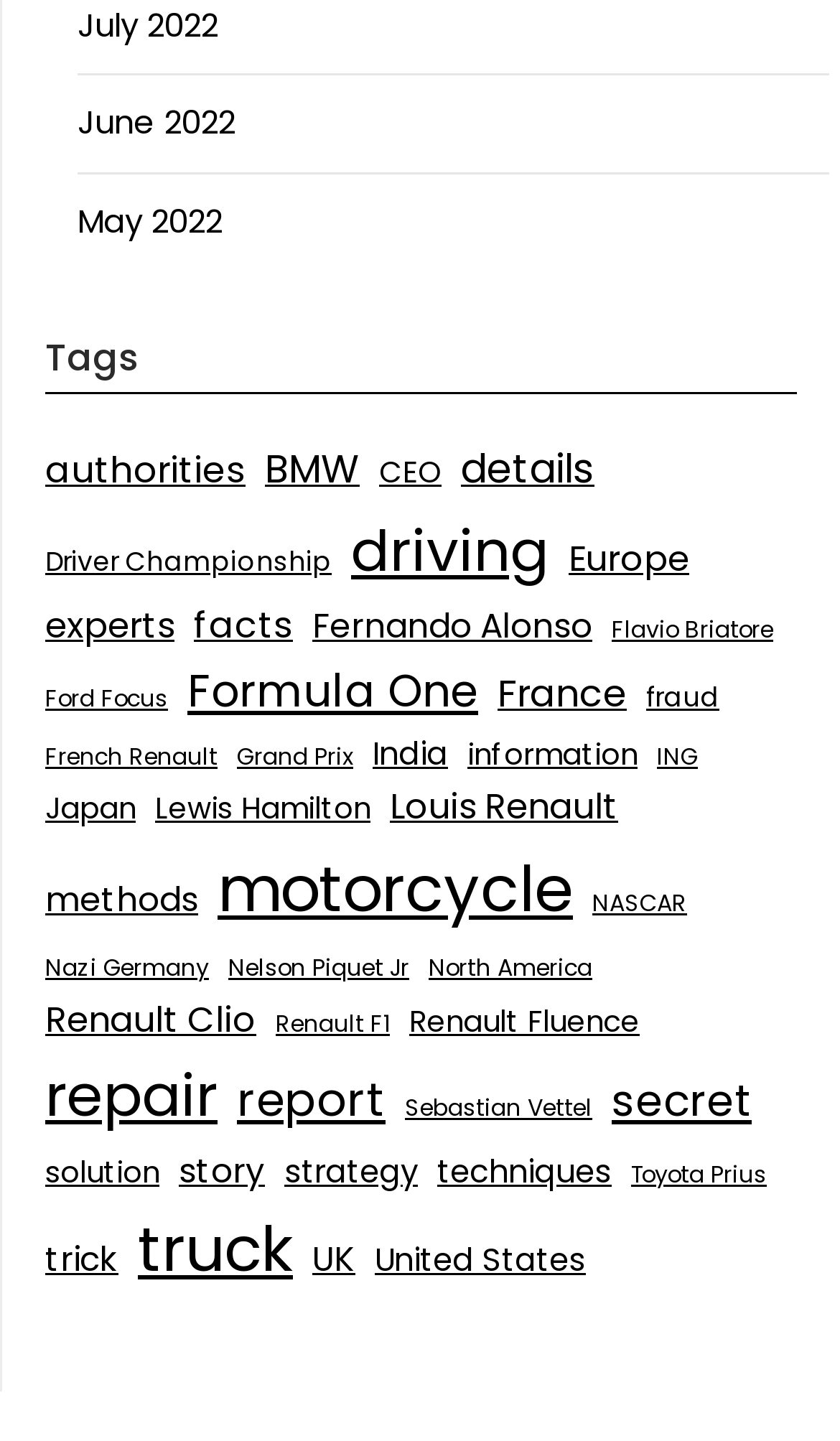What is the most popular item?
Offer a detailed and exhaustive answer to the question.

By analyzing the webpage, I found that the most popular item is 'driving' with 47 items, which is indicated by the number in parentheses next to the link.